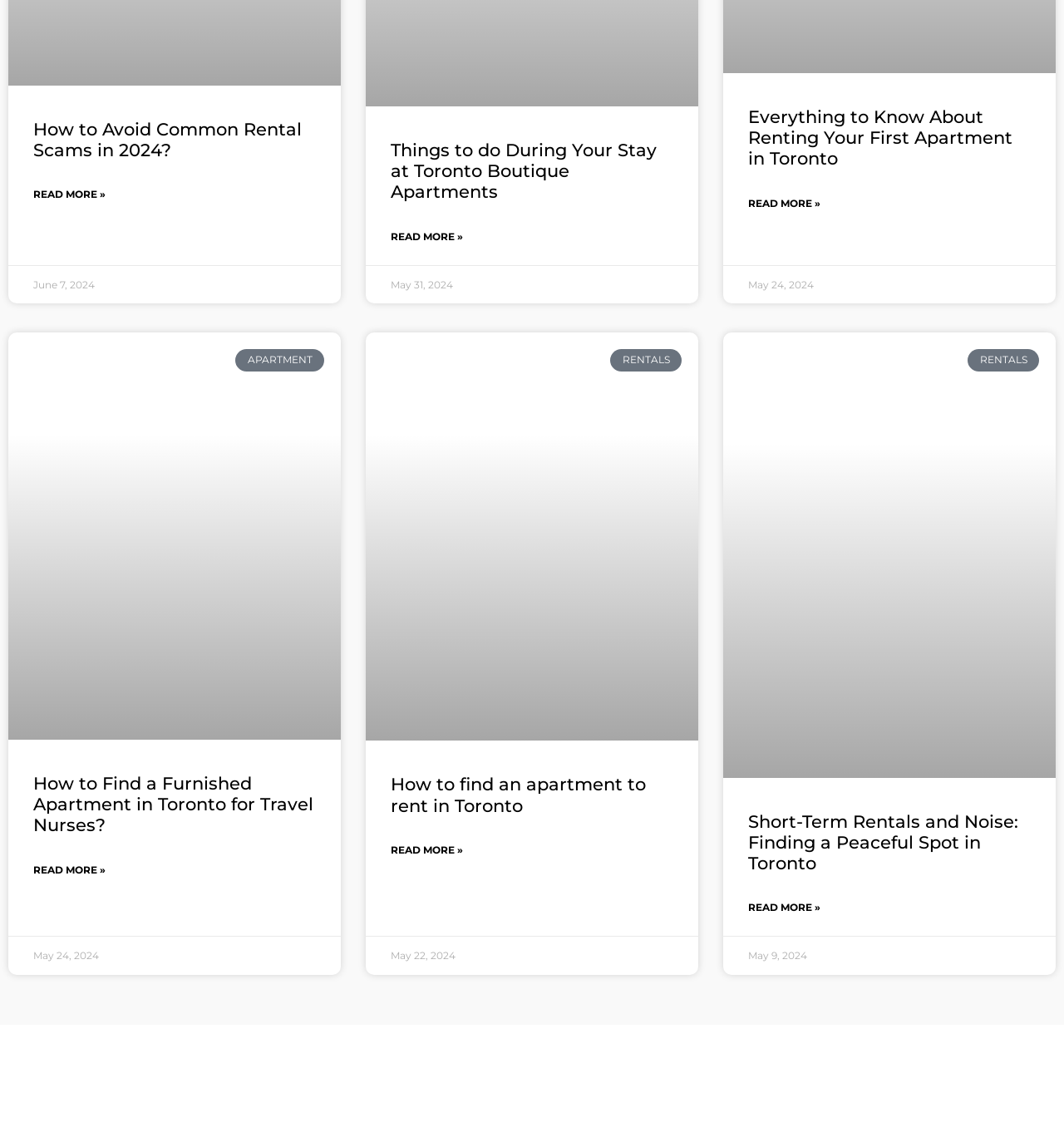What is the date of the second article?
Analyze the image and deliver a detailed answer to the question.

The second article has a static text 'May 31, 2024' which indicates the date of the article.